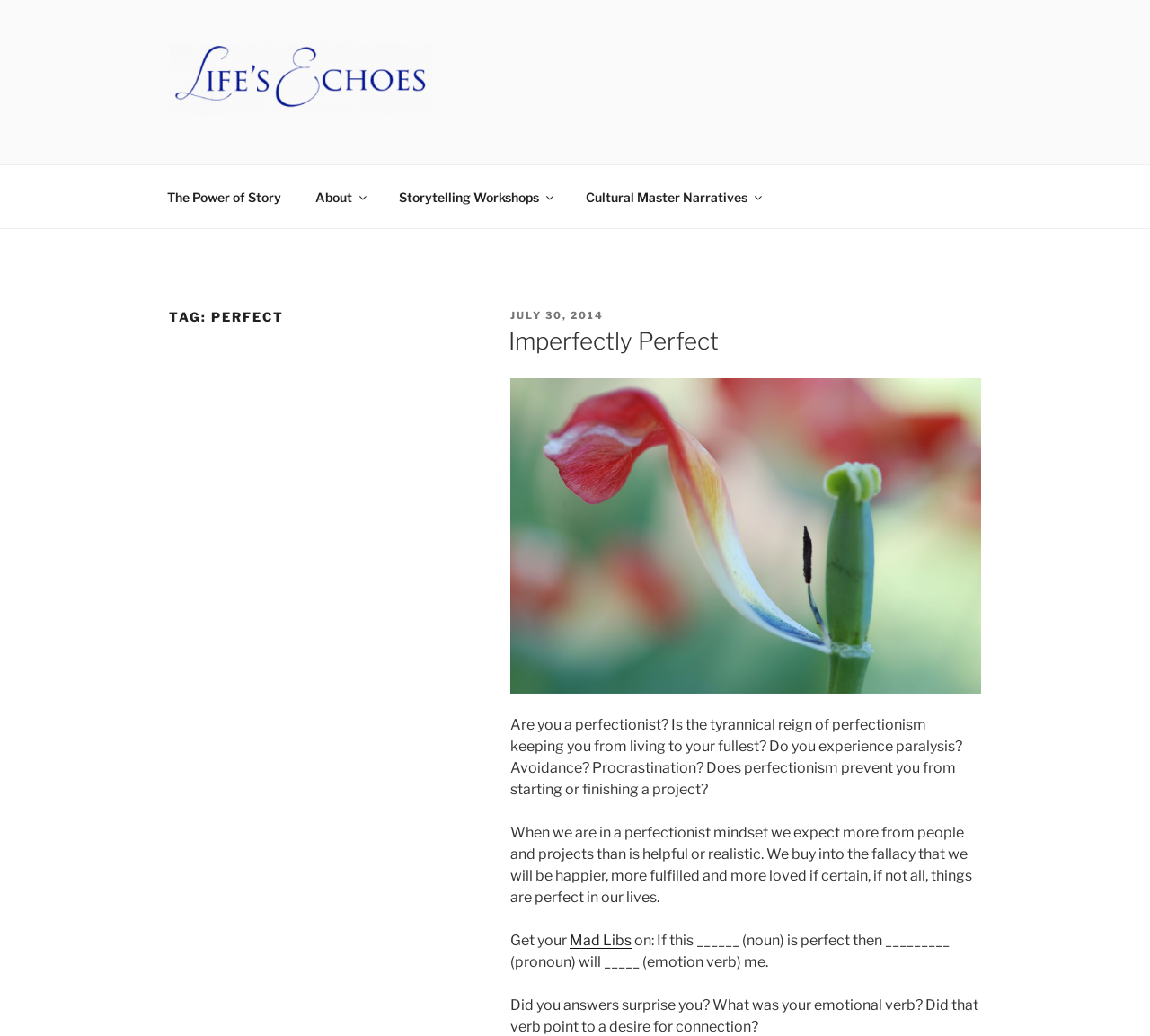Locate the bounding box coordinates of the item that should be clicked to fulfill the instruction: "Explore the 'TAGS' section".

None